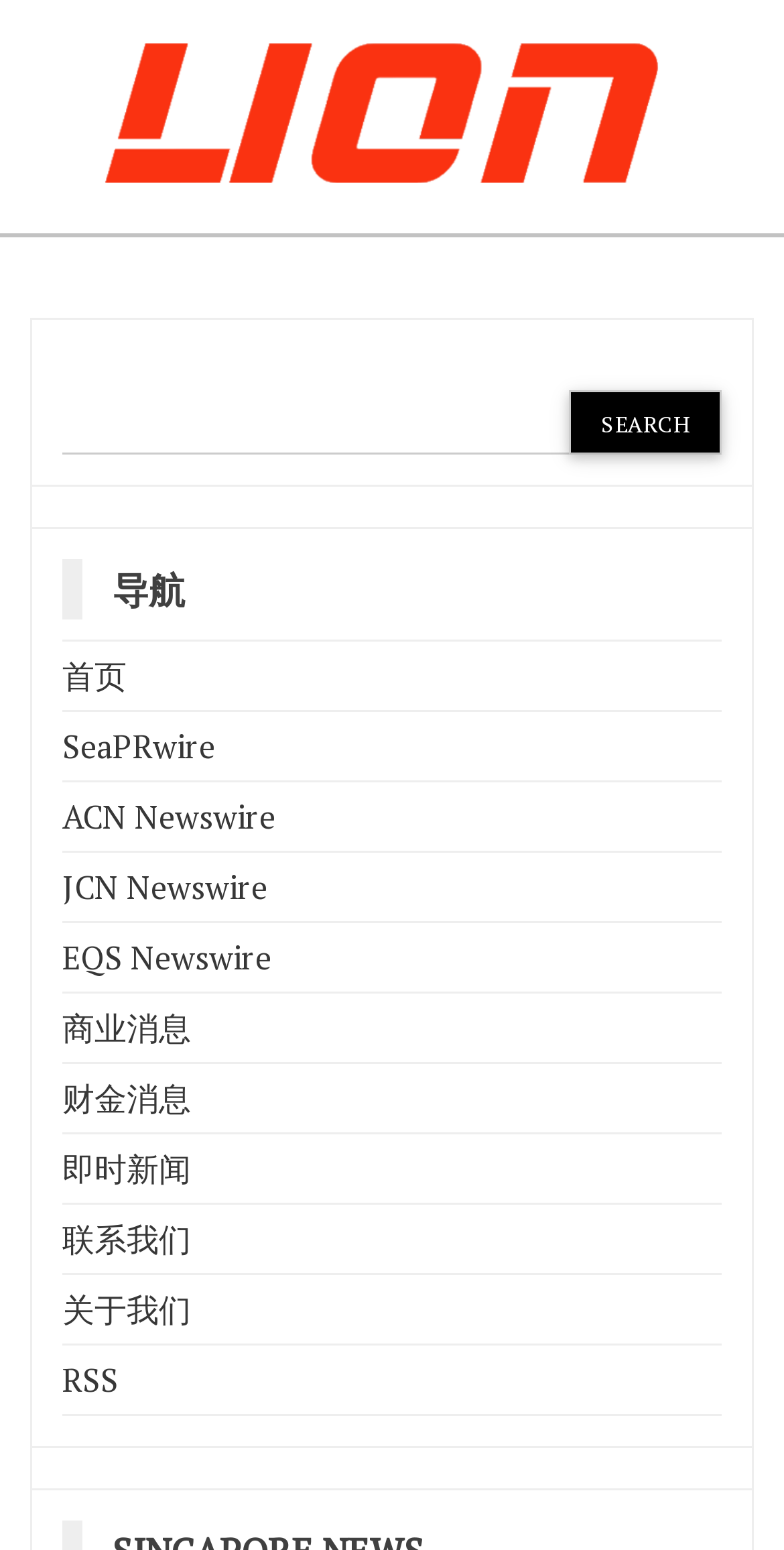Find the bounding box coordinates for the area you need to click to carry out the instruction: "View SeaPRwire". The coordinates should be four float numbers between 0 and 1, indicated as [left, top, right, bottom].

[0.079, 0.467, 0.274, 0.496]